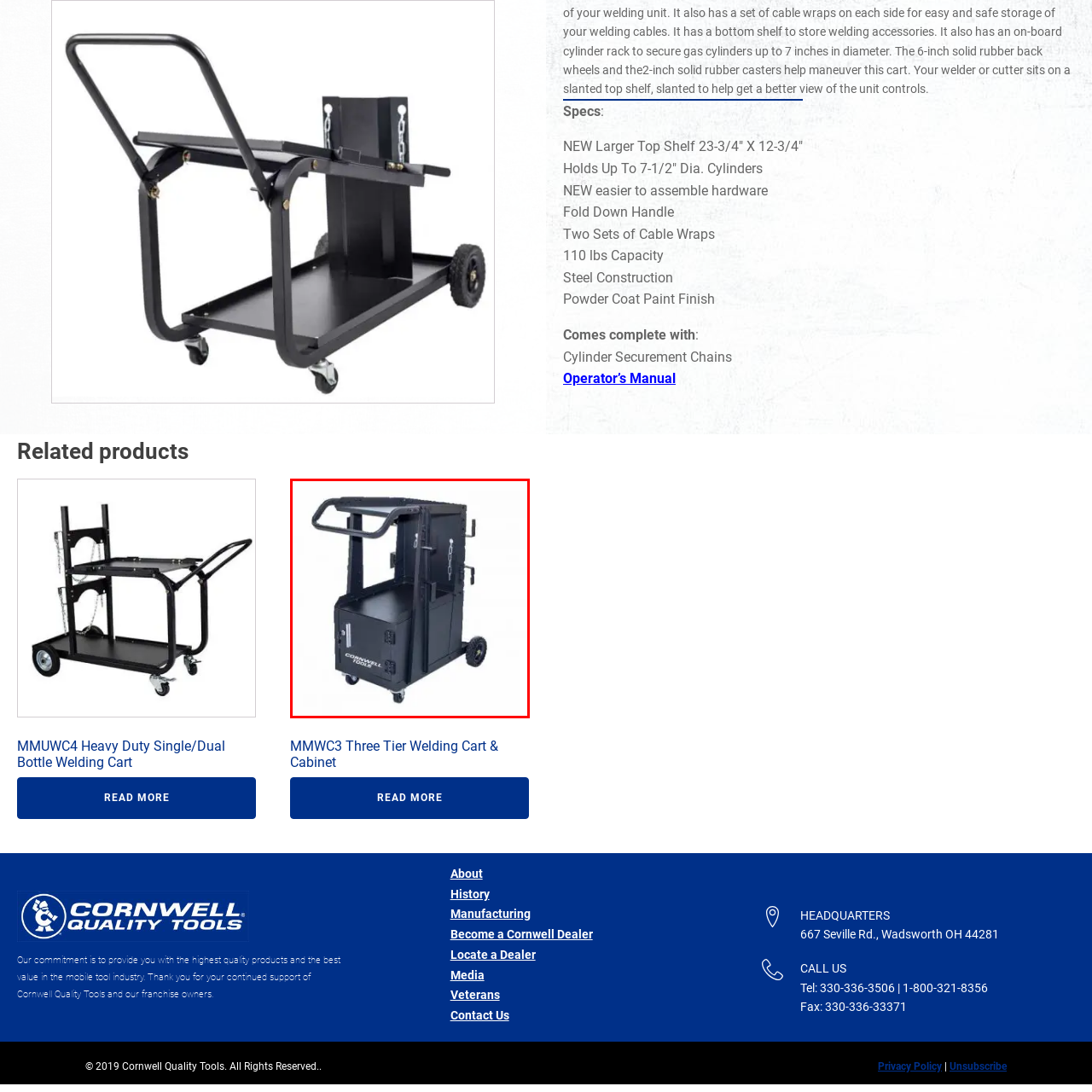Offer a comprehensive description of the image enclosed by the red box.

The image showcases the Cornwell Tools Welding Cart MMWC3, a robust and functional three-tier welding cart designed for mobility and efficiency in welding tasks. This heavy-duty cart features a sturdy black steel construction, equipped with a fold-down handle for easy transport. 

The cart includes a bottom compartment for convenient storage of welding accessories and tools, while its top shelf is spacious enough to accommodate equipment securely. Notably, it supports gas cylinders up to 7 inches in diameter, ensuring safety with built-in cylinder securement chains. The cart is designed for maneuverability, featuring solid rubber back wheels and 2-inch casters, making it suitable for various work environments. 

Perfect for welders and workshop settings, this cart combines practicality with a sleek appearance, emphasizing the quality synonymous with Cornwell Tools.